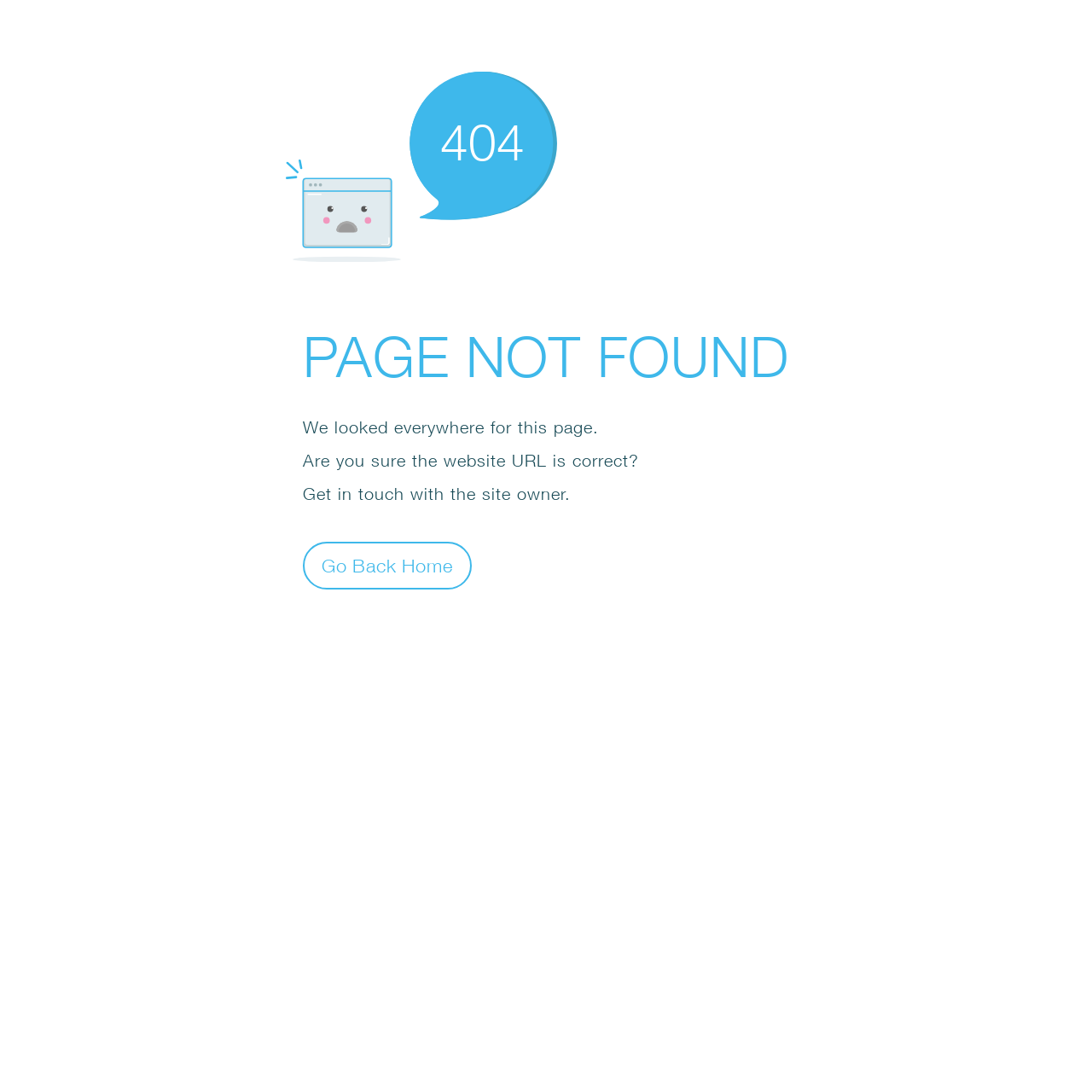Generate a comprehensive caption for the webpage you are viewing.

The webpage displays an error message, indicating that the page was not found. At the top, there is a small icon, an SVG element, positioned slightly to the right of the center. Below the icon, a large "404" text is displayed, followed by the main error message "PAGE NOT FOUND" in a prominent font. 

Below the main error message, there are three paragraphs of text. The first paragraph reads "We looked everywhere for this page." The second paragraph asks "Are you sure the website URL is correct?" and the third paragraph suggests "Get in touch with the site owner." 

At the bottom, there is a button labeled "Go Back Home", positioned slightly to the right of the center, allowing users to navigate back to the homepage.